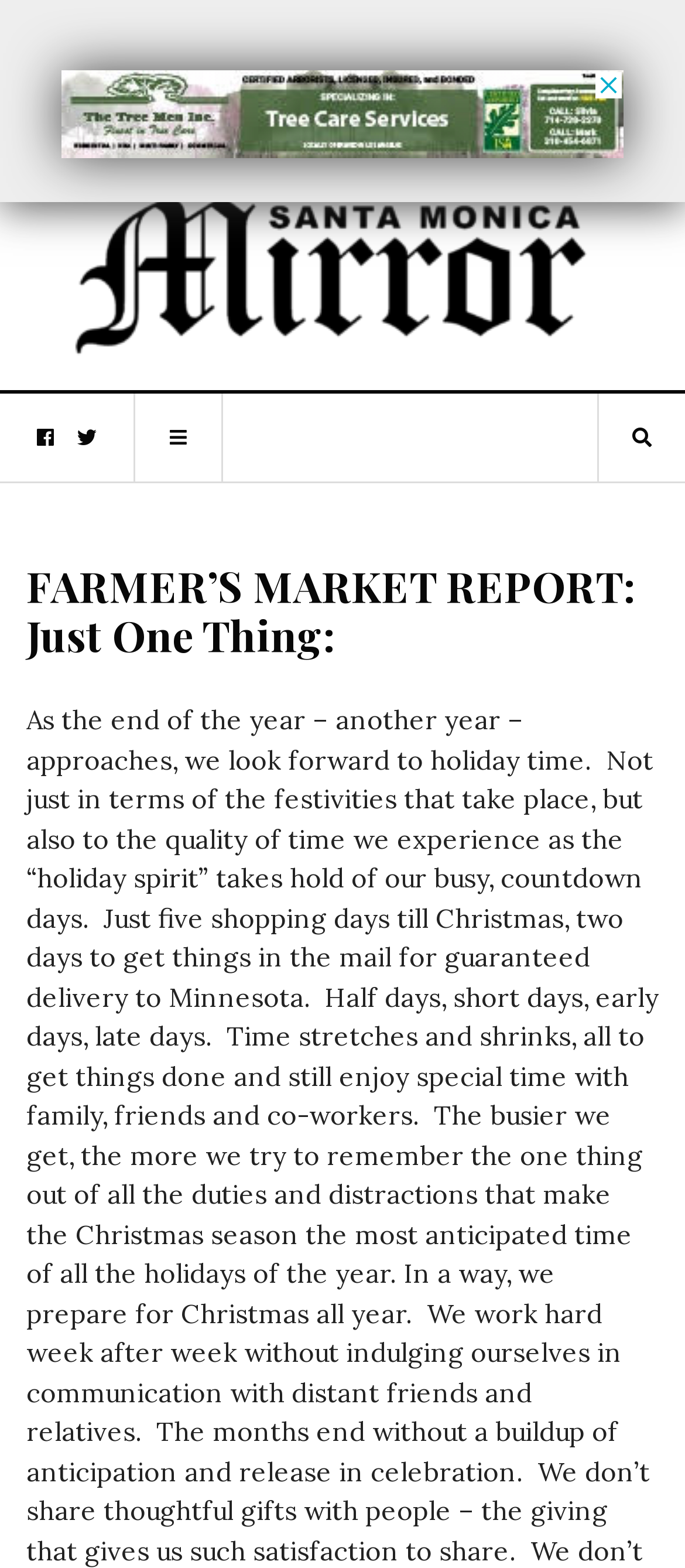What is the color scheme of the webpage?
From the image, respond using a single word or phrase.

Not specified